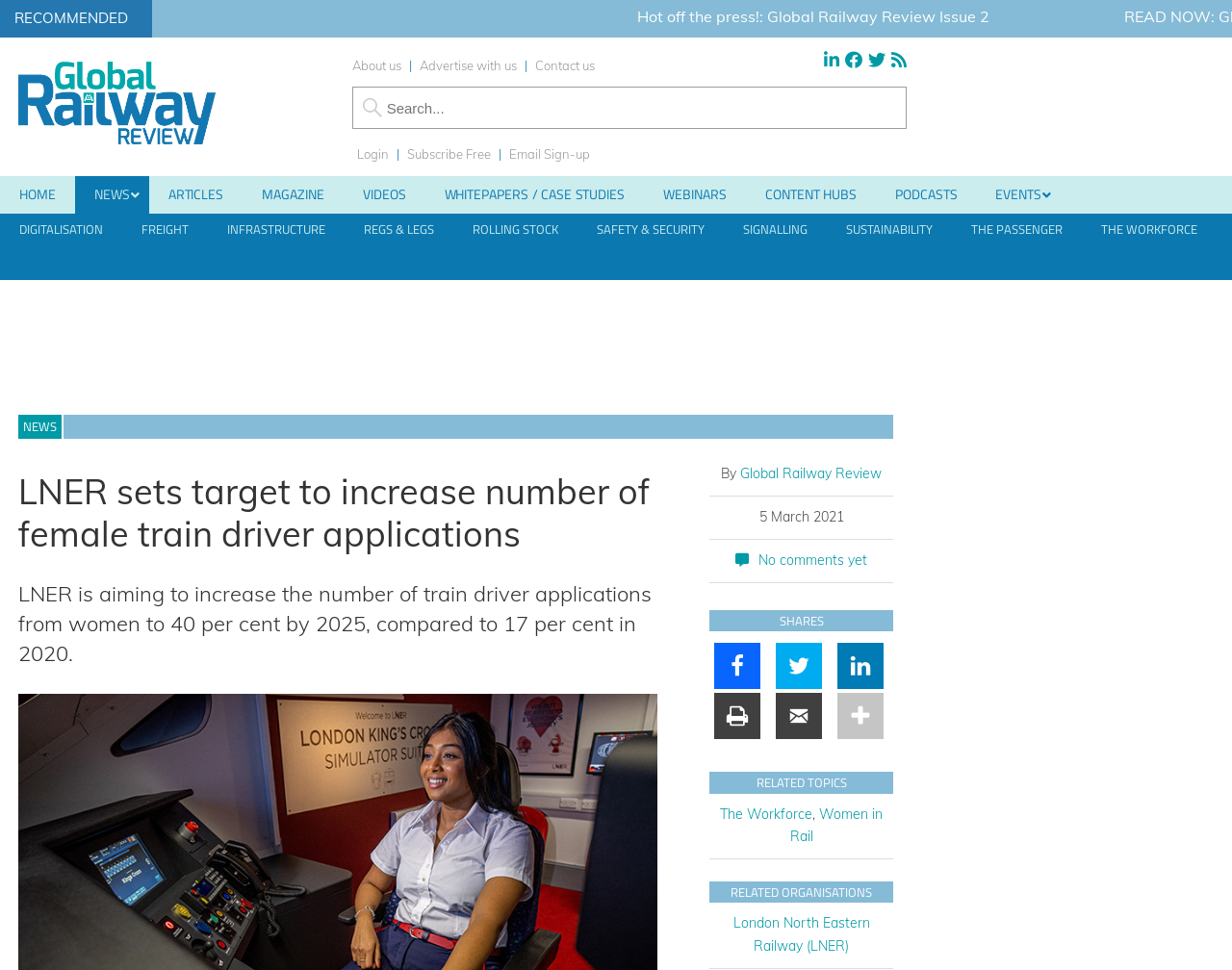Respond with a single word or phrase to the following question:
What is the topic of the news article?

The Workforce